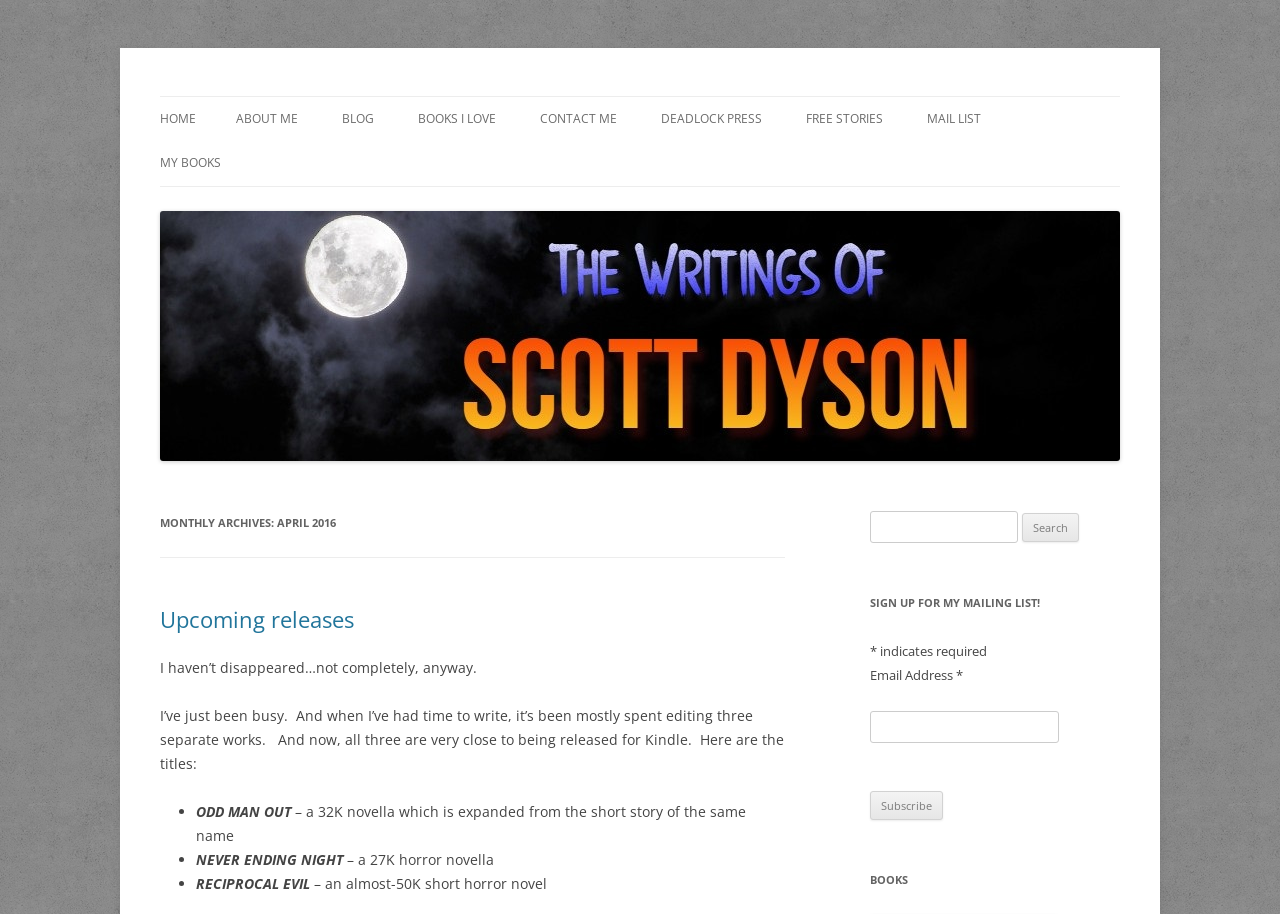Identify the bounding box coordinates for the region to click in order to carry out this instruction: "Subscribe to the mailing list". Provide the coordinates using four float numbers between 0 and 1, formatted as [left, top, right, bottom].

[0.68, 0.865, 0.737, 0.897]